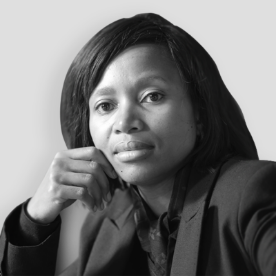Provide a brief response to the question below using one word or phrase:
What is Phumzile Langeni doing with her hand?

Resting her chin on it